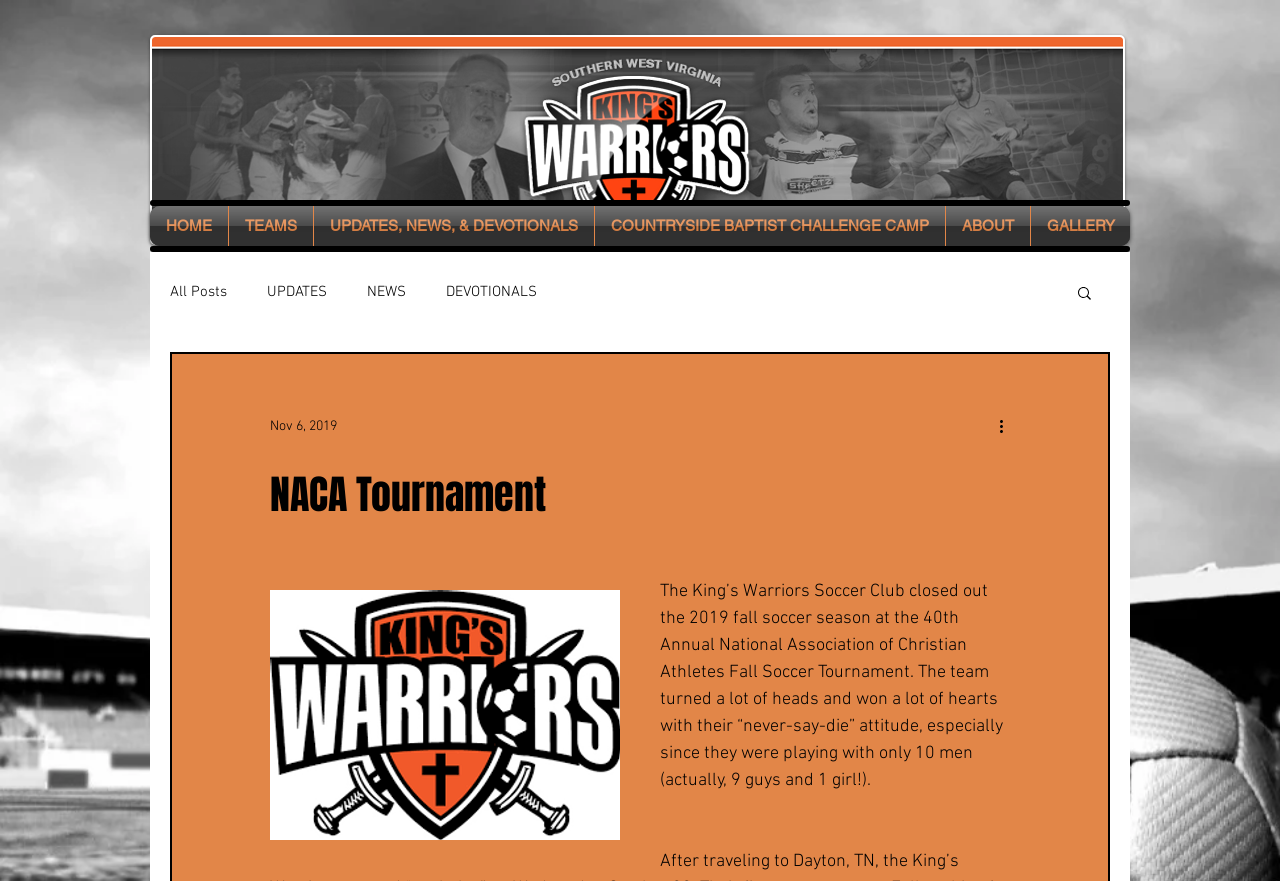Answer in one word or a short phrase: 
How many men were playing in the soccer team?

10